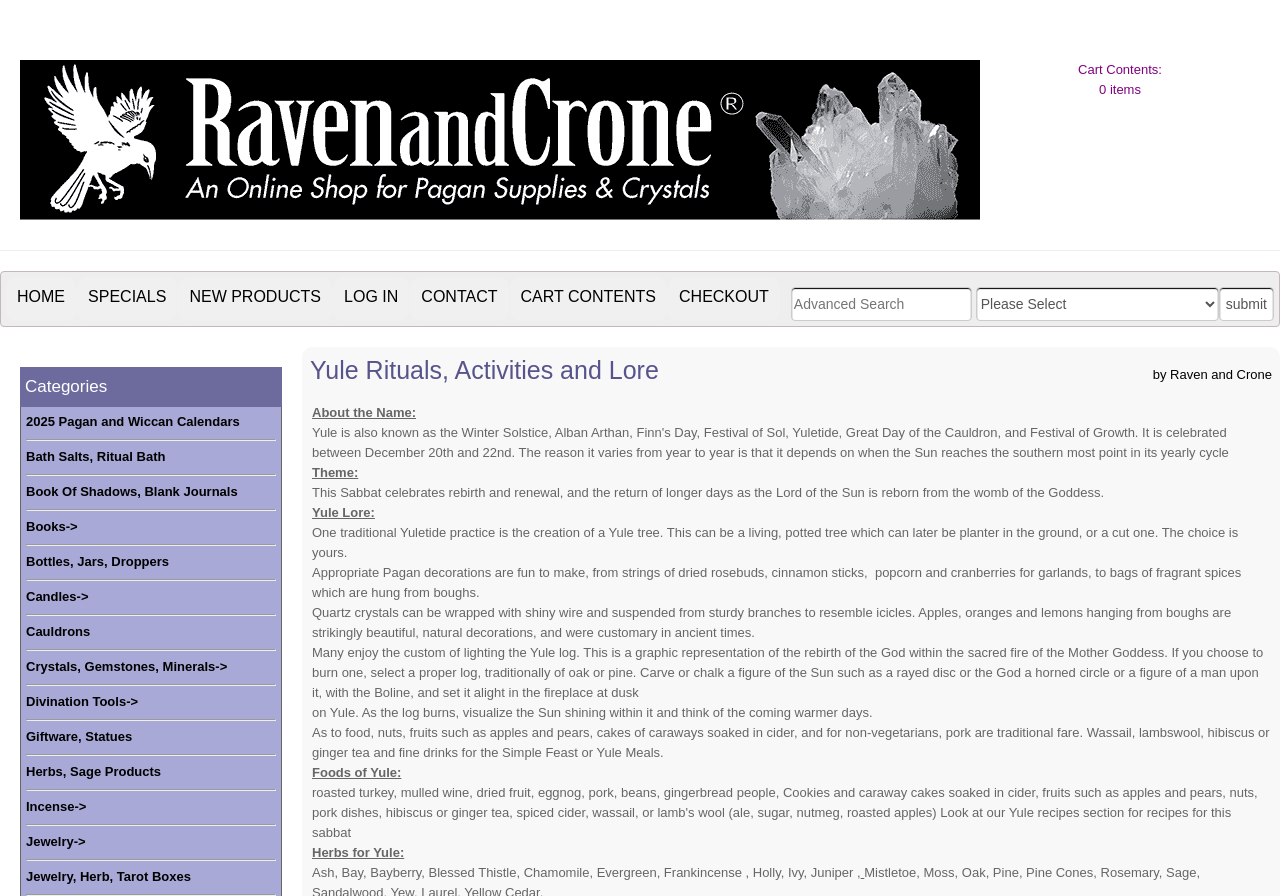What is the purpose of the search box at the top of the webpage?
Please use the image to deliver a detailed and complete answer.

The purpose of the search box at the top of the webpage can be found in the searchbox element 'Advanced Search' which is located next to the search icon.